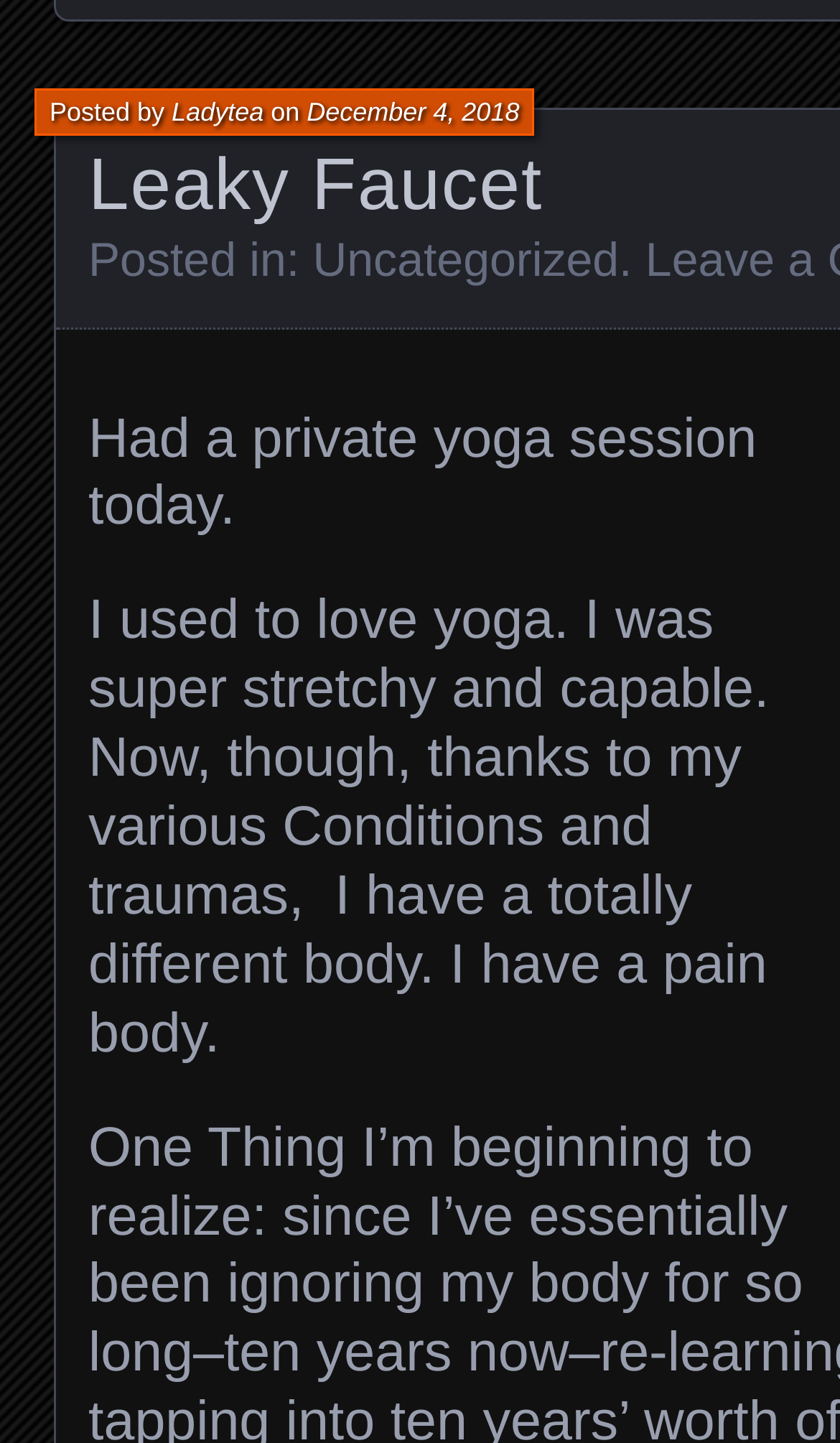Provide the bounding box coordinates for the UI element that is described by this text: "Ladytea". The coordinates should be in the form of four float numbers between 0 and 1: [left, top, right, bottom].

[0.204, 0.067, 0.314, 0.088]